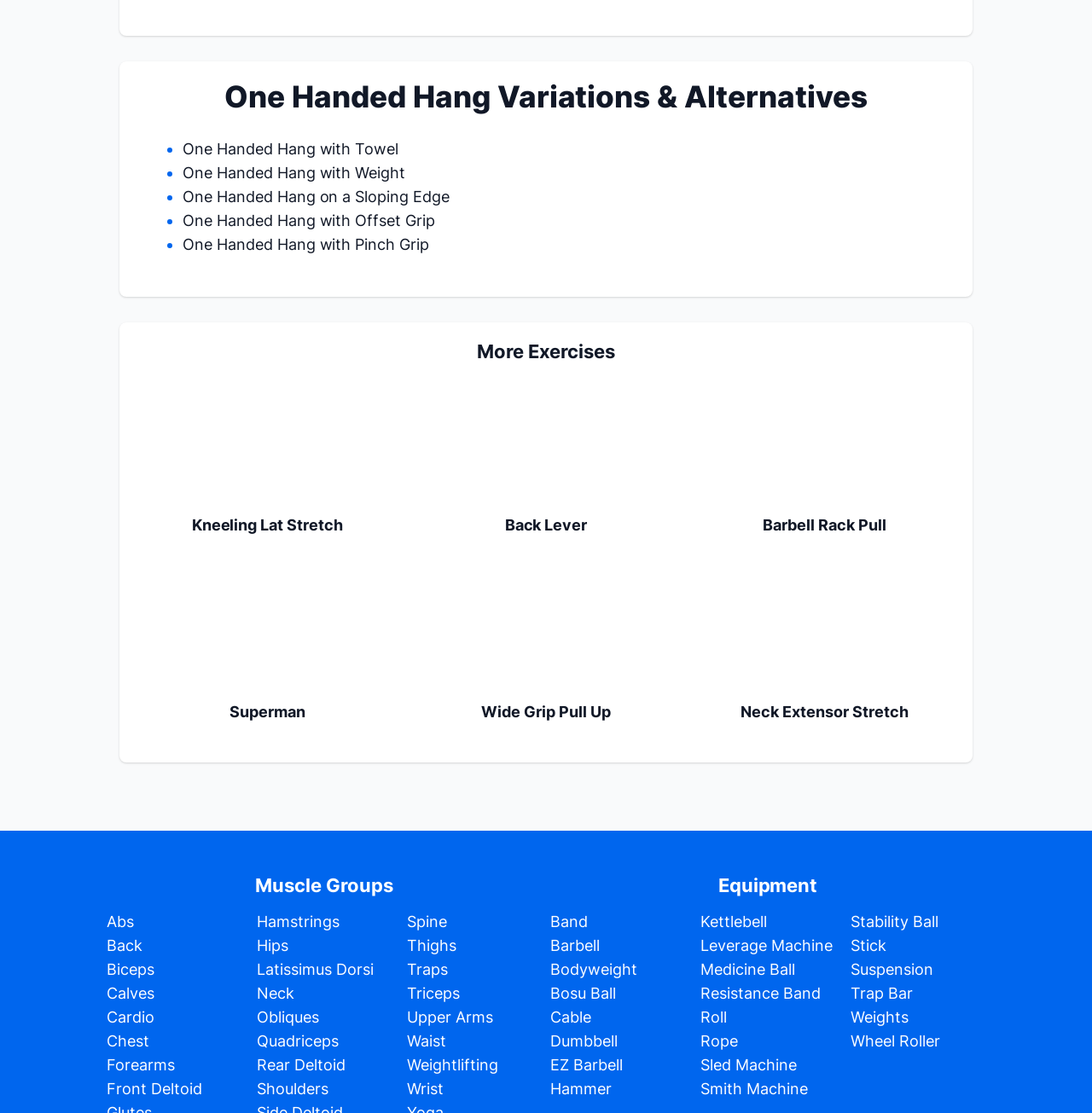Please respond to the question with a concise word or phrase:
What is the last equipment listed?

Stability Ball